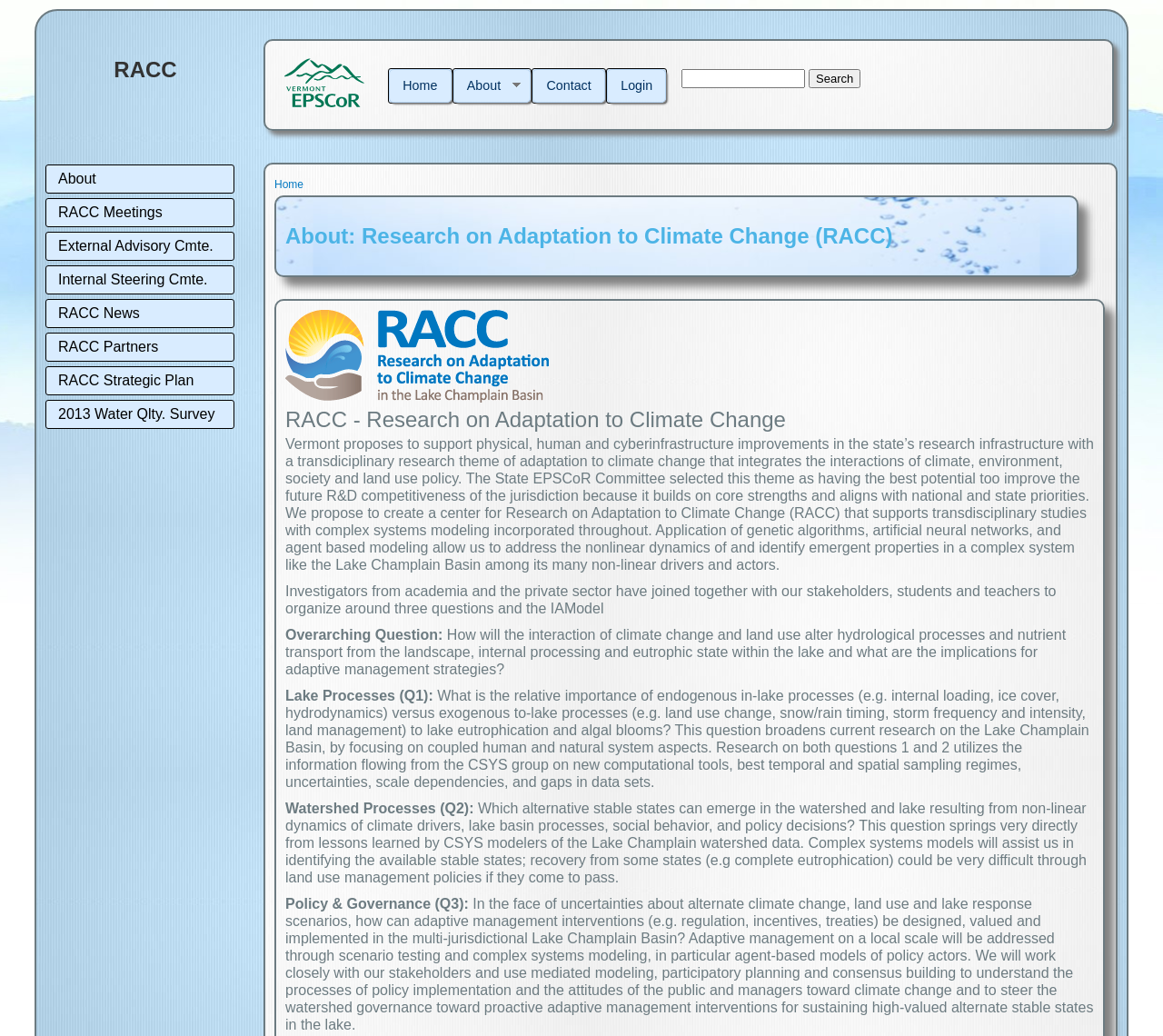Highlight the bounding box coordinates of the element that should be clicked to carry out the following instruction: "Read the article by Kerson Lopez". The coordinates must be given as four float numbers ranging from 0 to 1, i.e., [left, top, right, bottom].

None